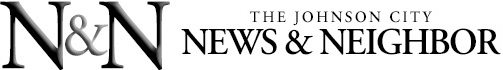Analyze the image and give a detailed response to the question:
What is the overall aesthetic of the logo?

The caption describes the overall aesthetic of the logo as a combination of classic typography with a modern touch, which suggests a blend of traditional and contemporary design elements that evoke a sense of local pride and engagement within the community.